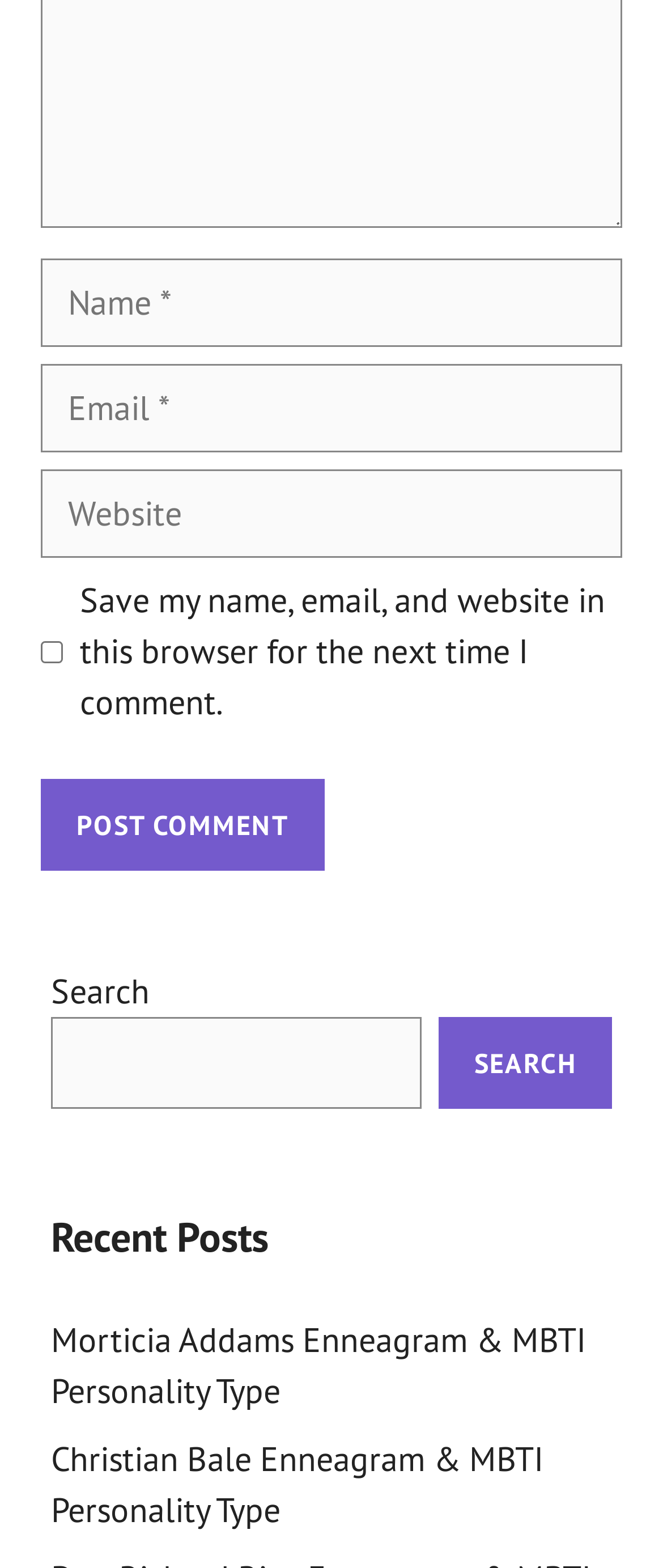Using the description: "parent_node: Comment name="url" placeholder="Website"", determine the UI element's bounding box coordinates. Ensure the coordinates are in the format of four float numbers between 0 and 1, i.e., [left, top, right, bottom].

[0.062, 0.3, 0.938, 0.356]